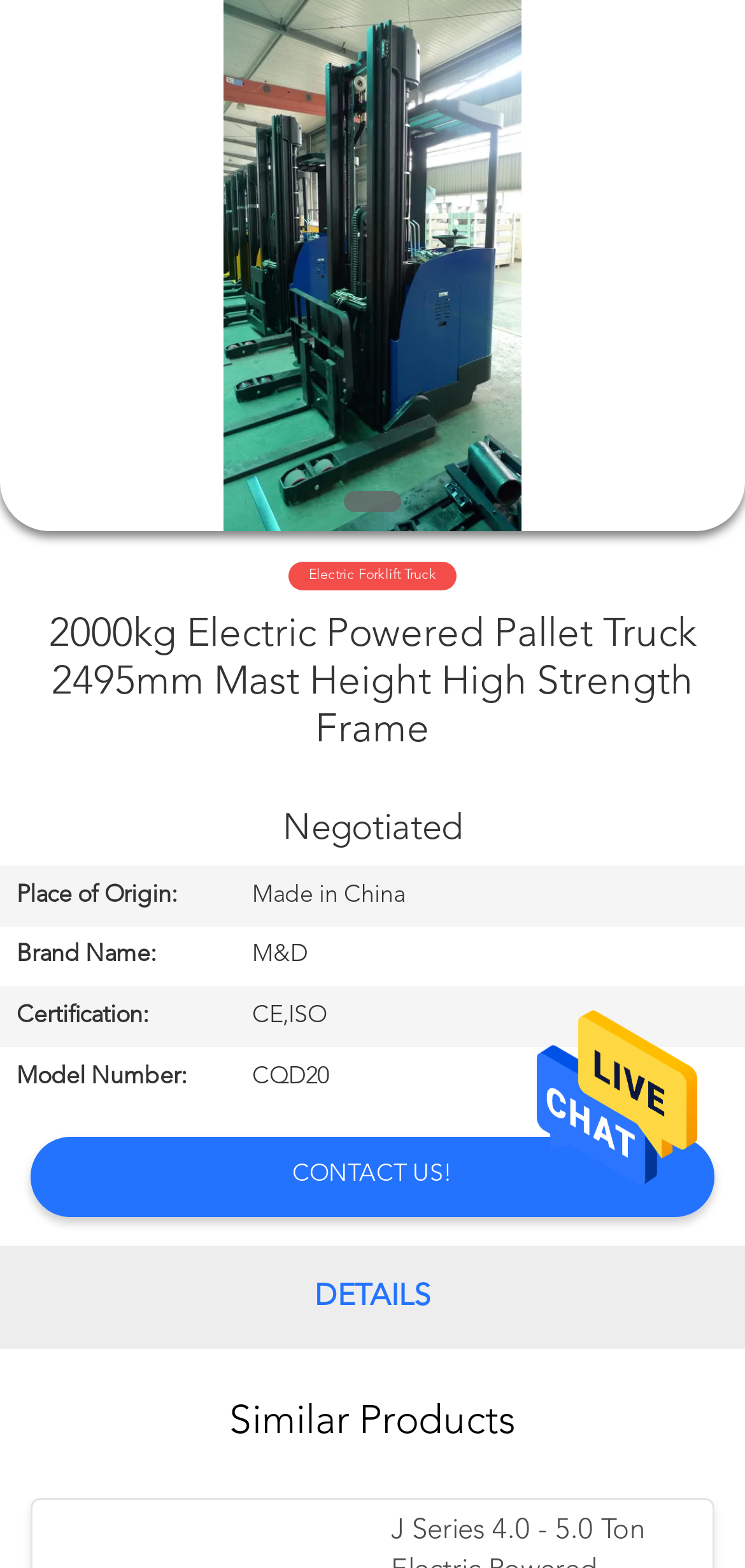Locate the bounding box coordinates of the element that needs to be clicked to carry out the instruction: "go to home page". The coordinates should be given as four float numbers ranging from 0 to 1, i.e., [left, top, right, bottom].

[0.0, 0.097, 0.195, 0.128]